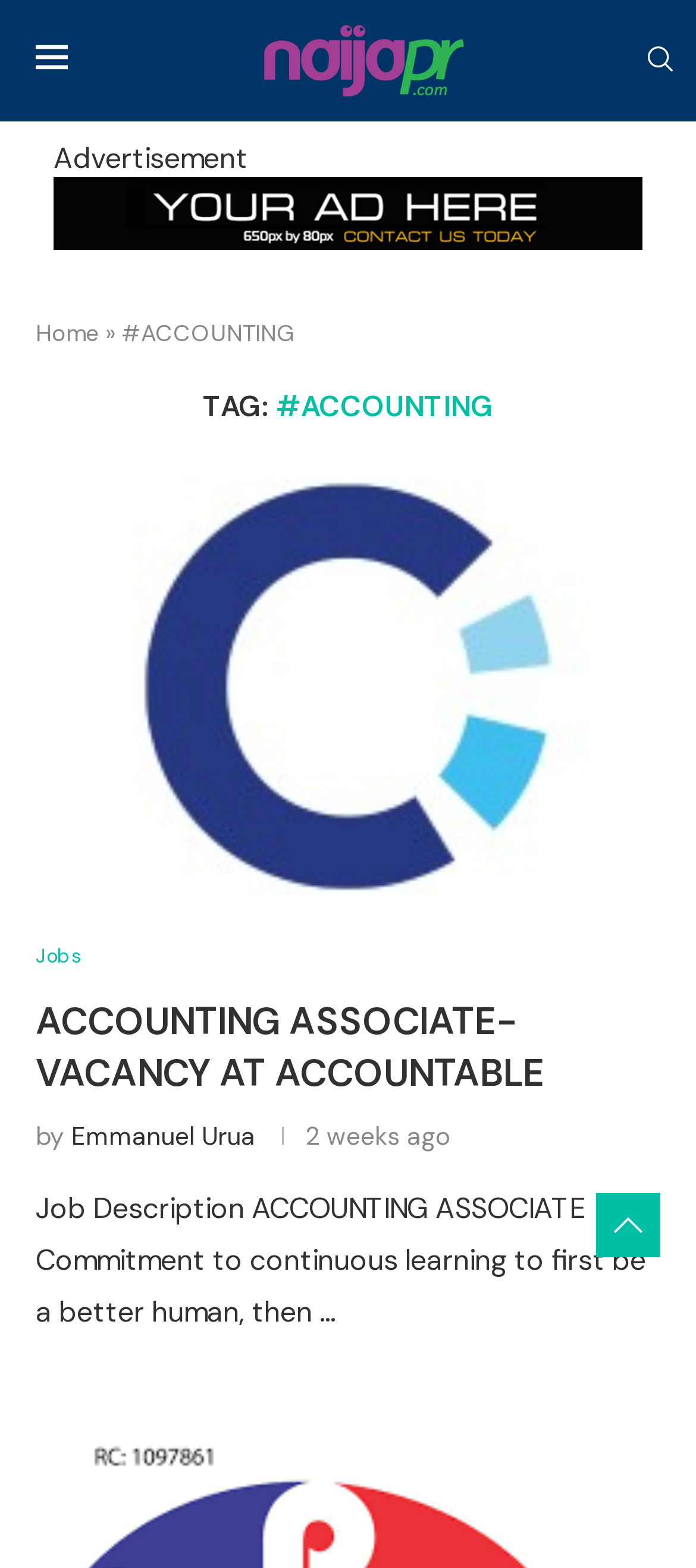Who posted the job?
Answer the question with detailed information derived from the image.

The author of the job posting can be found by looking at the text 'by Emmanuel Urua' which is located below the job title, indicating that Emmanuel Urua is the one who posted the job.